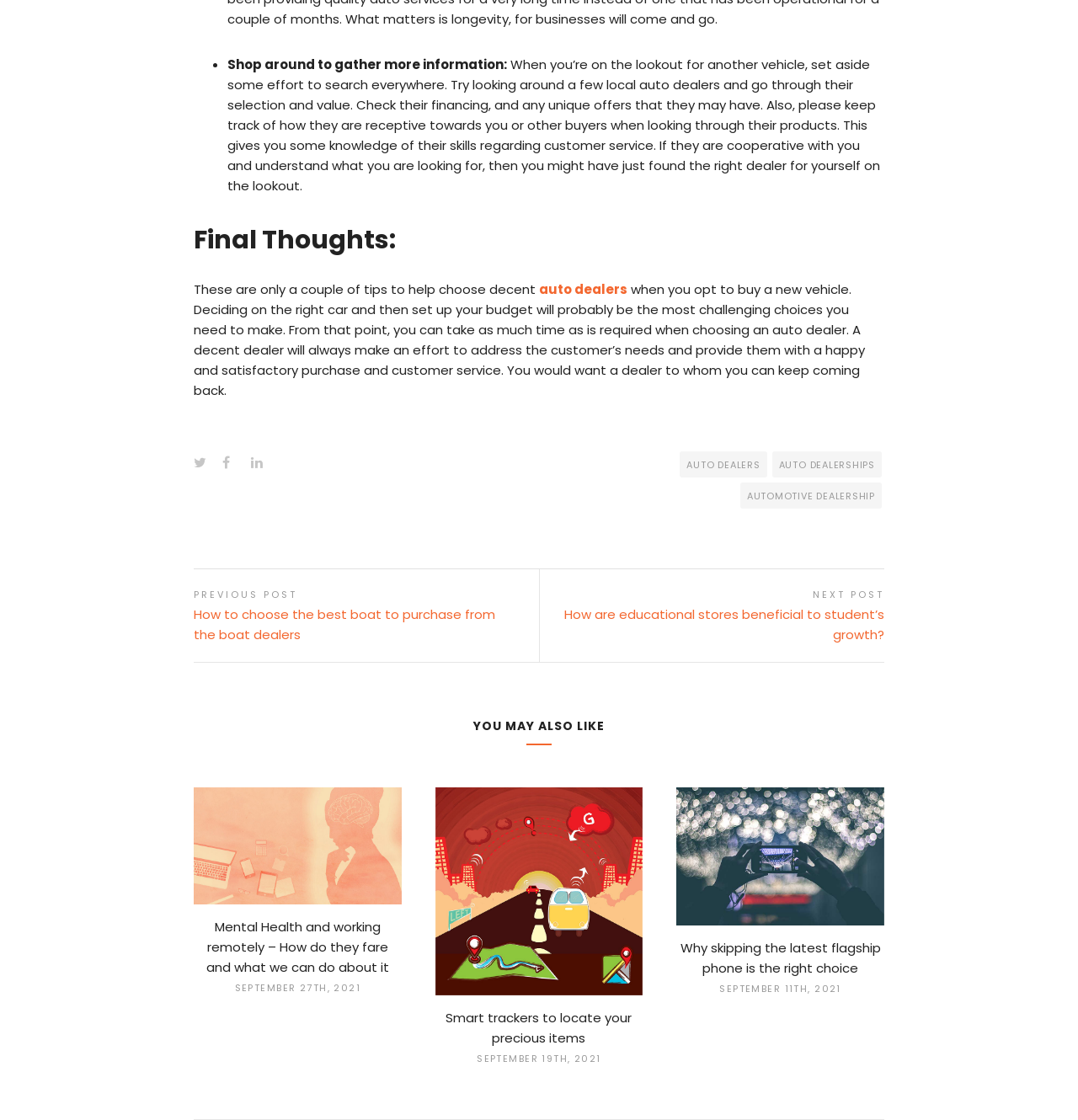From the screenshot, find the bounding box of the UI element matching this description: "LinkedIn". Supply the bounding box coordinates in the form [left, top, right, bottom], each a float between 0 and 1.

[0.233, 0.403, 0.256, 0.423]